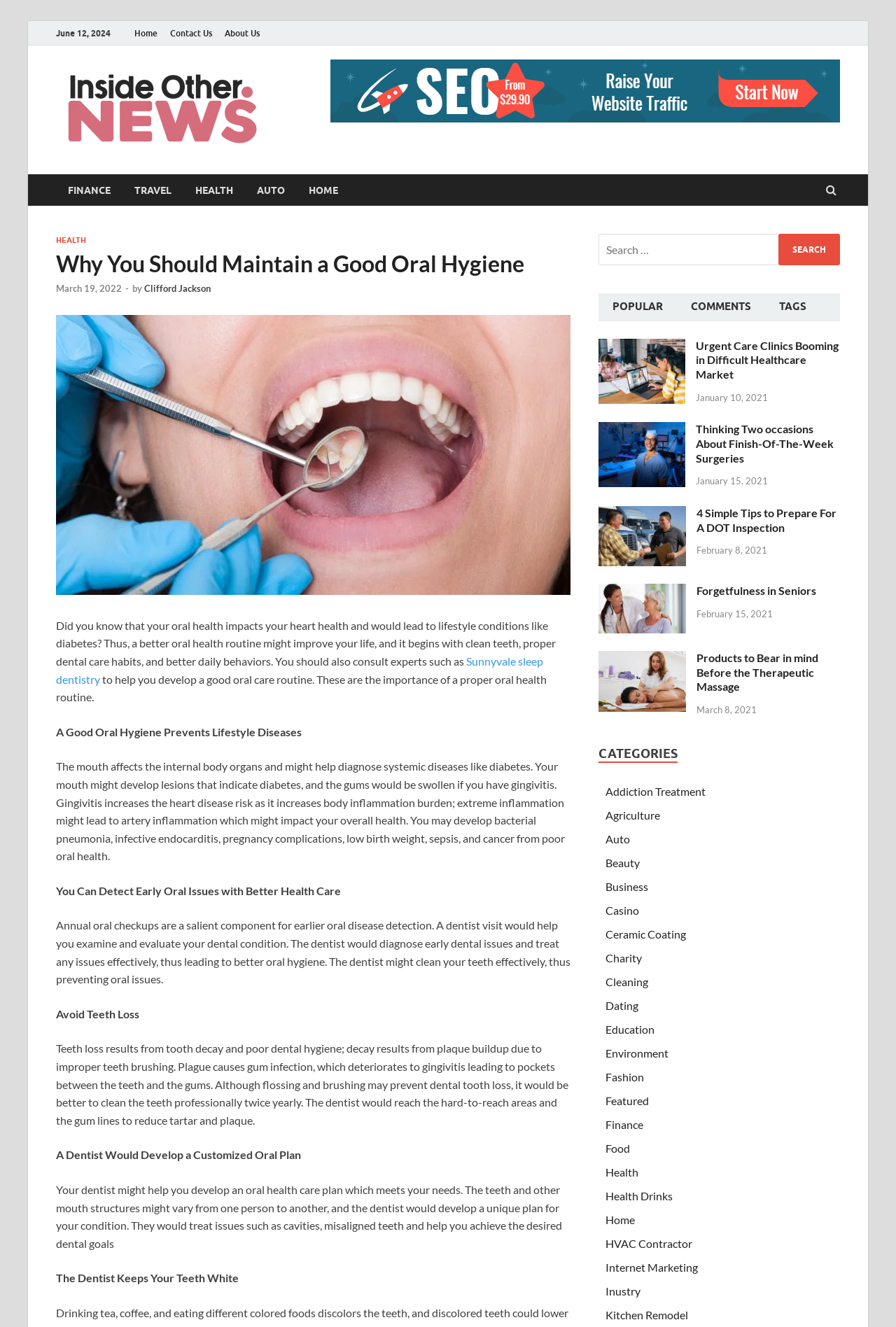Determine the coordinates of the bounding box for the clickable area needed to execute this instruction: "Read the article 'Urgent Care Clinics Booming in Difficult Healthcare Market'".

[0.668, 0.256, 0.765, 0.266]